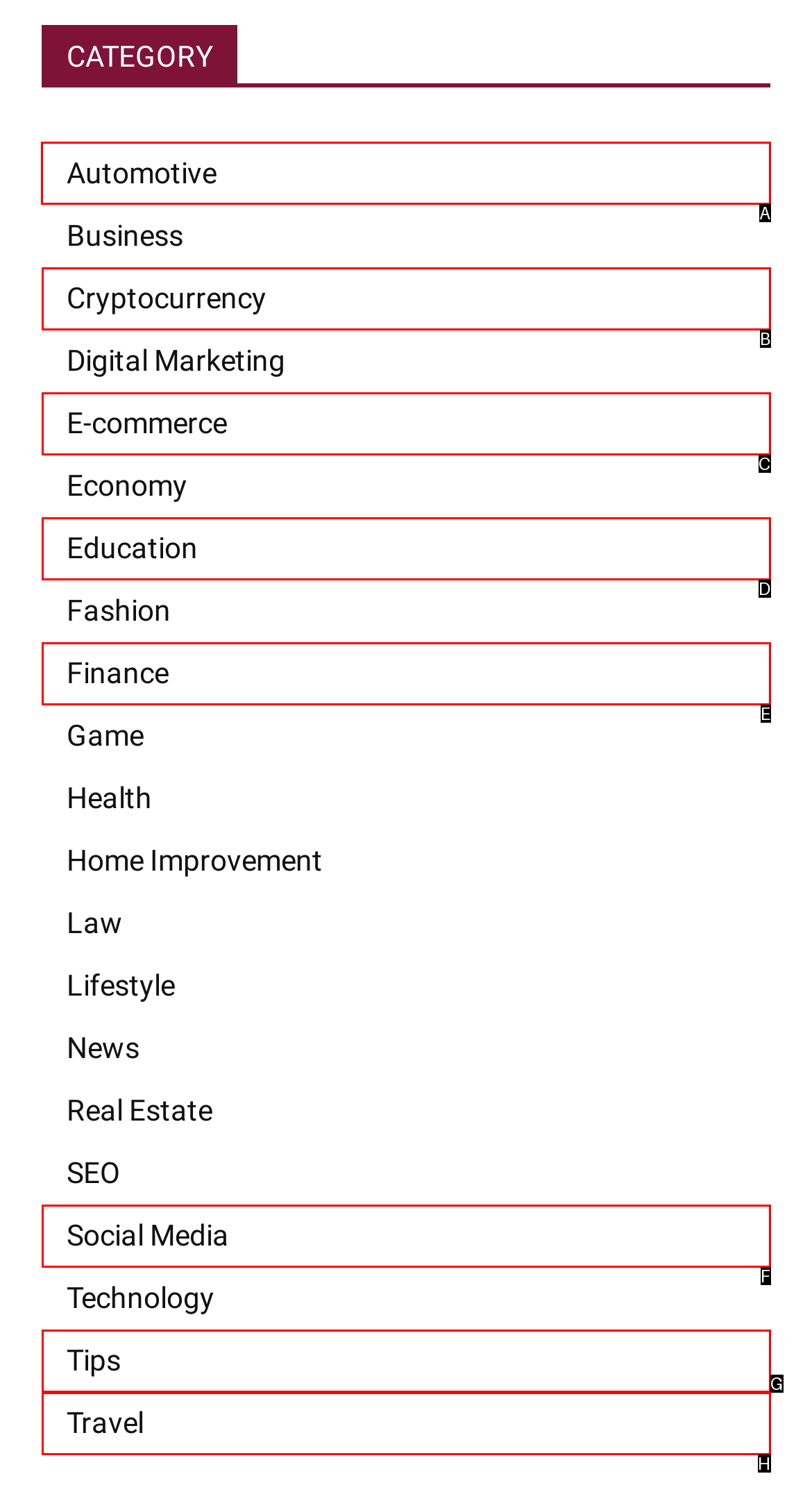Which lettered option should be clicked to achieve the task: Click on the 'Bluetooth' link? Choose from the given choices.

None